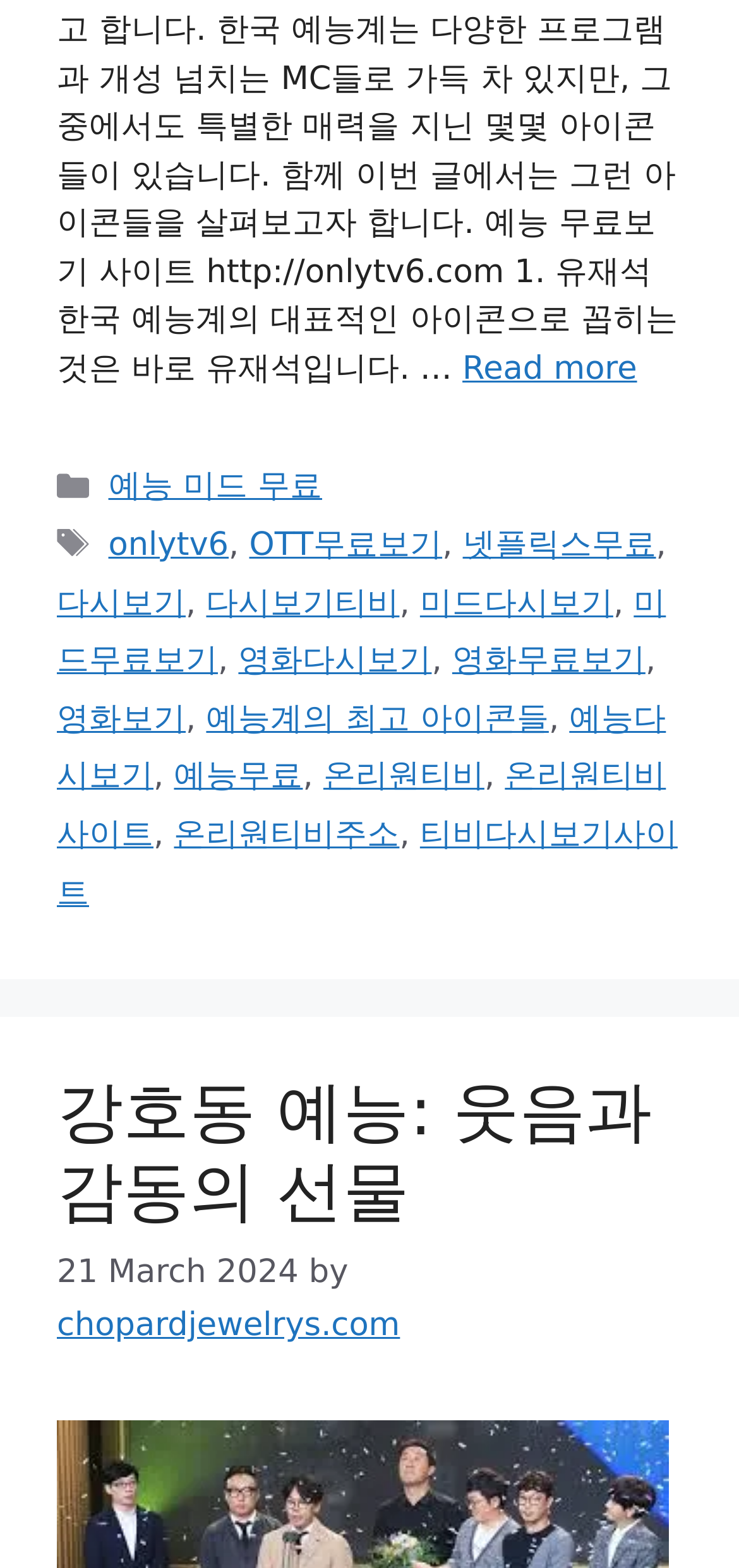Predict the bounding box for the UI component with the following description: "강호동 예능: 웃음과 감동의 선물".

[0.077, 0.686, 0.882, 0.785]